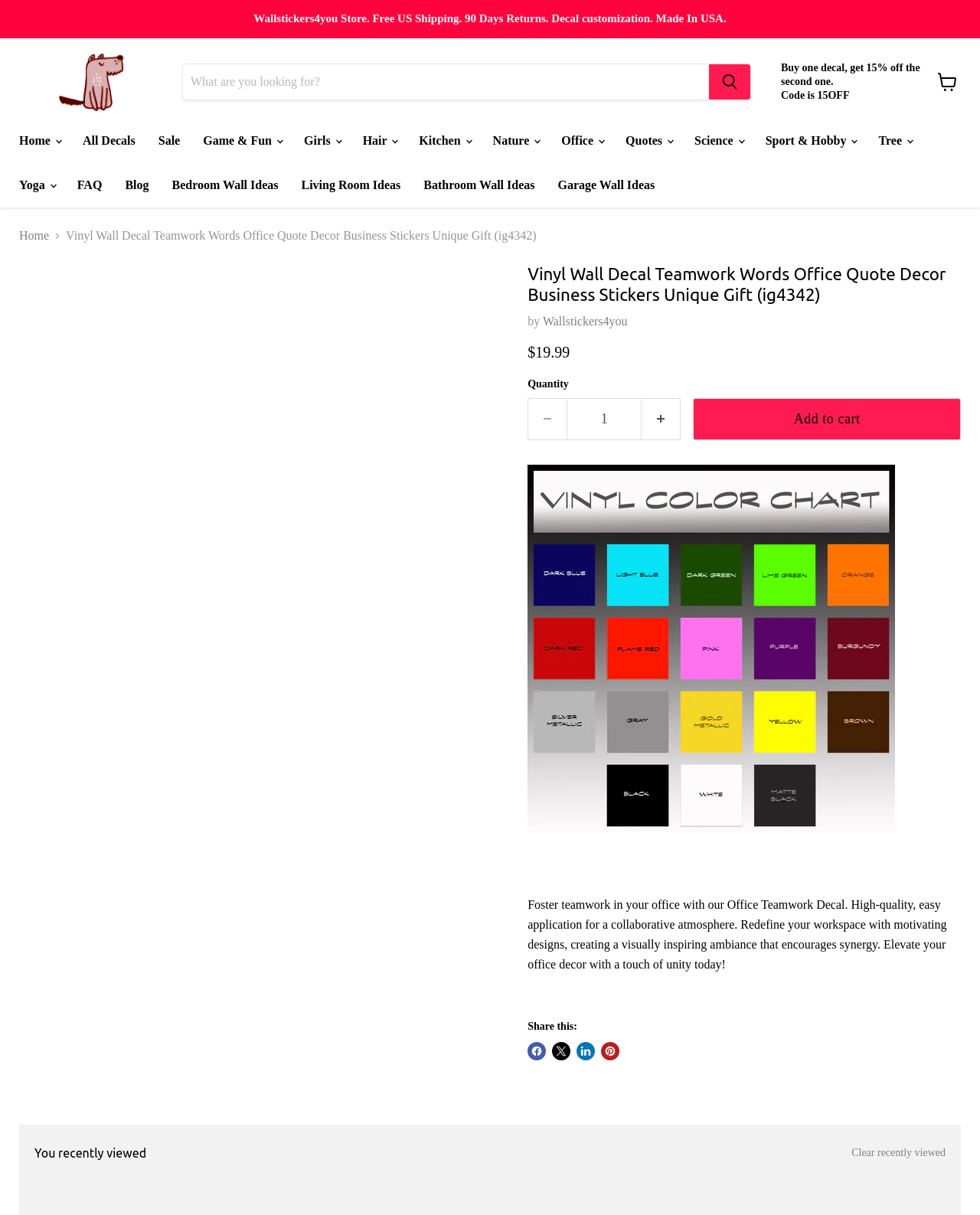Determine the bounding box coordinates for the element that should be clicked to follow this instruction: "Click to expand". The coordinates should be given as four float numbers between 0 and 1, in the format [left, top, right, bottom].

[0.407, 0.192, 0.505, 0.21]